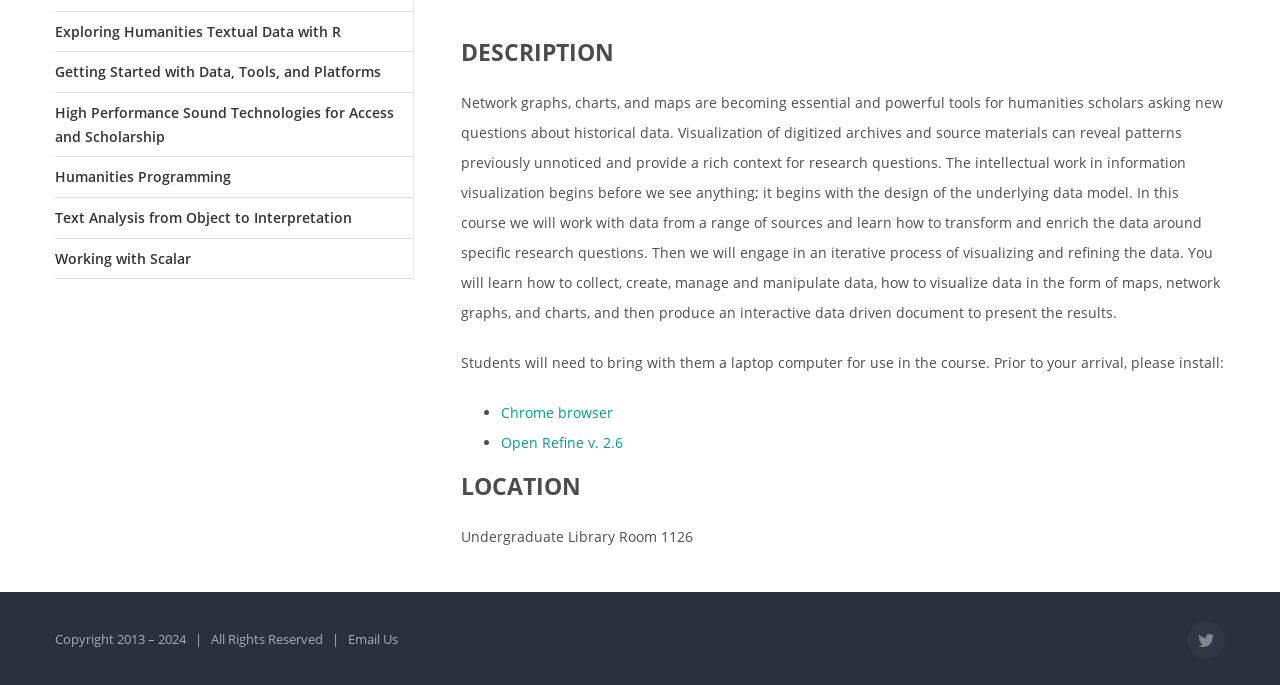Show the bounding box coordinates for the HTML element as described: "Open Refine v. 2.6".

[0.391, 0.632, 0.486, 0.66]